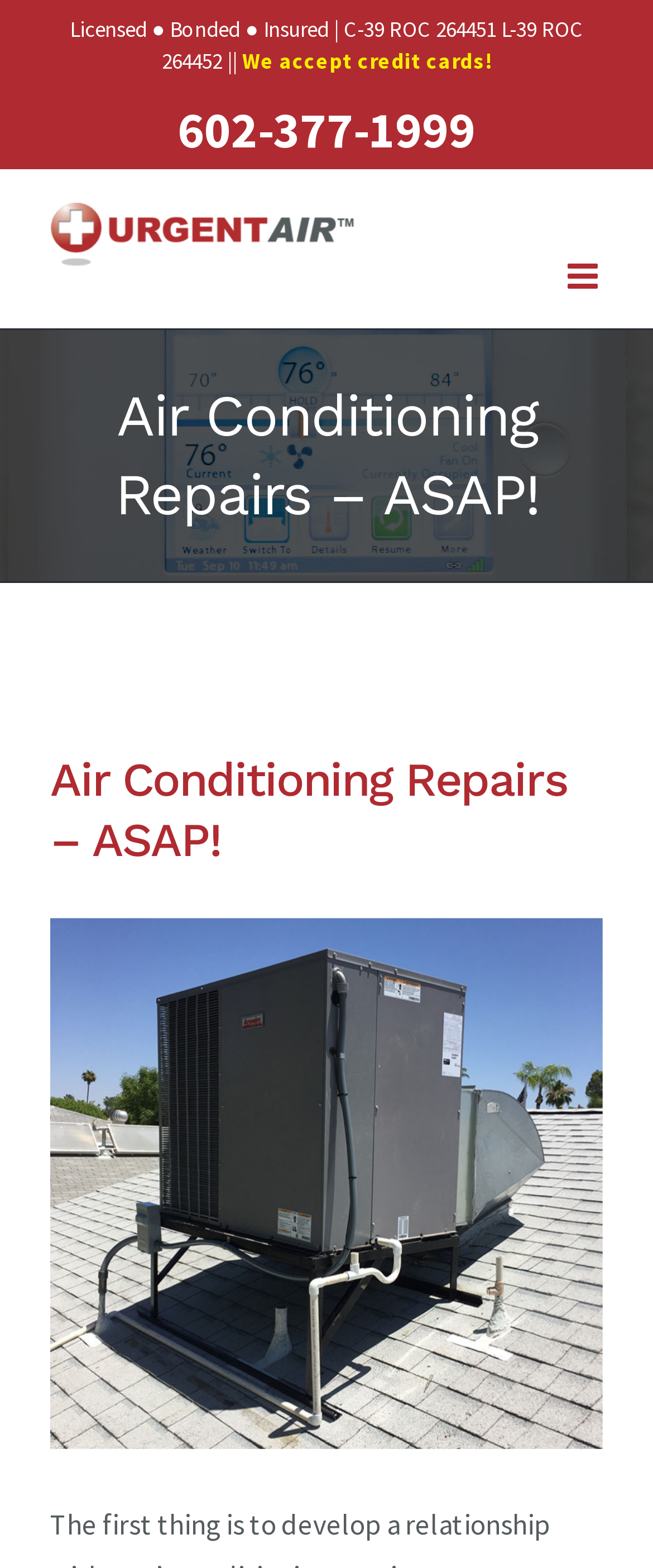Predict the bounding box for the UI component with the following description: "602-377-1999".

[0.238, 0.059, 0.762, 0.106]